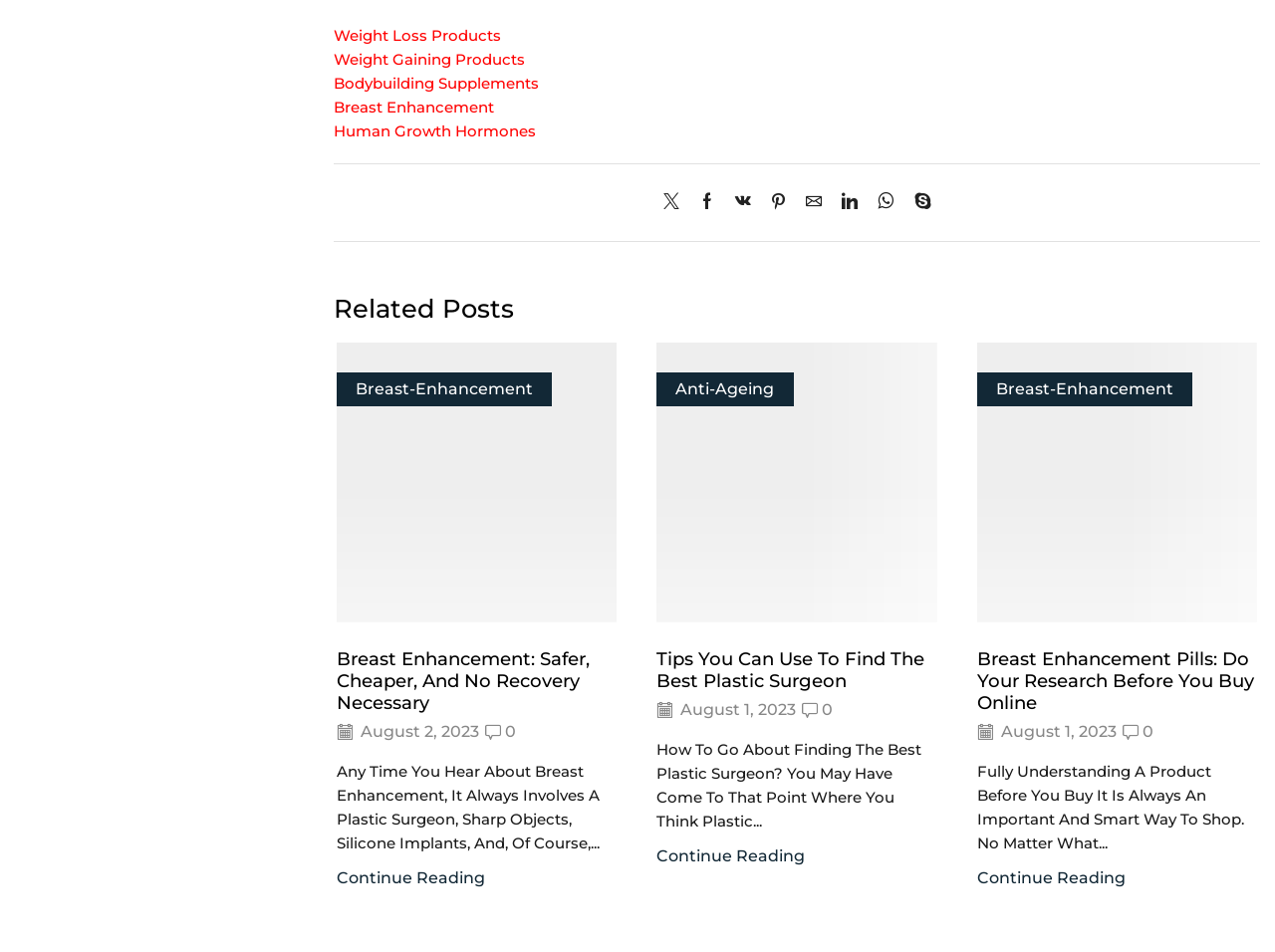Locate the bounding box coordinates of the element that should be clicked to execute the following instruction: "Click on Continue Reading".

[0.264, 0.899, 0.484, 0.936]